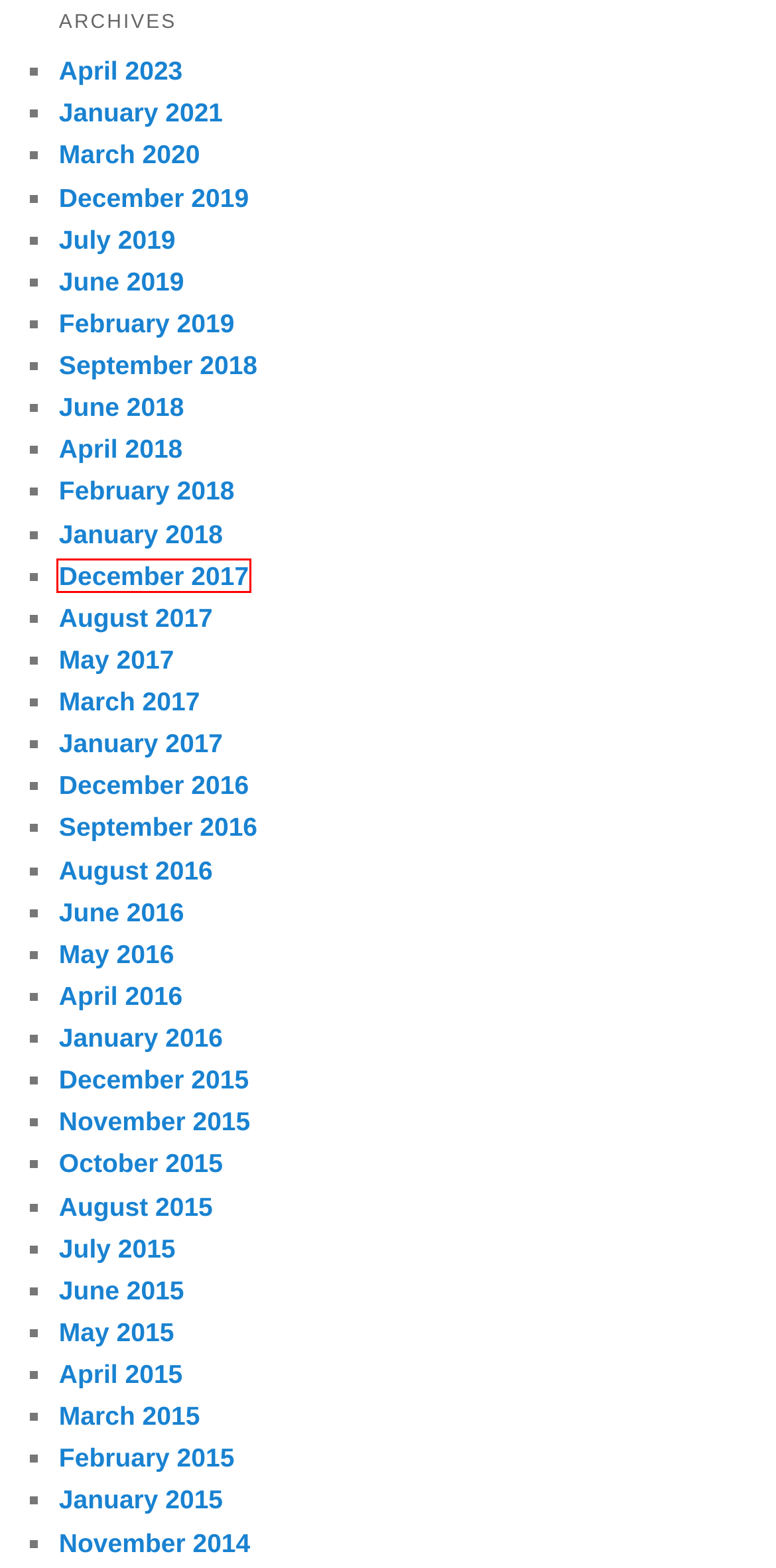You are provided a screenshot of a webpage featuring a red bounding box around a UI element. Choose the webpage description that most accurately represents the new webpage after clicking the element within the red bounding box. Here are the candidates:
A. May | 2016 | Tutoring Duluth
B. April | 2018 | Tutoring Duluth
C. November | 2015 | Tutoring Duluth
D. January | 2016 | Tutoring Duluth
E. September | 2016 | Tutoring Duluth
F. December | 2017 | Tutoring Duluth
G. February | 2019 | Tutoring Duluth
H. June | 2019 | Tutoring Duluth

F